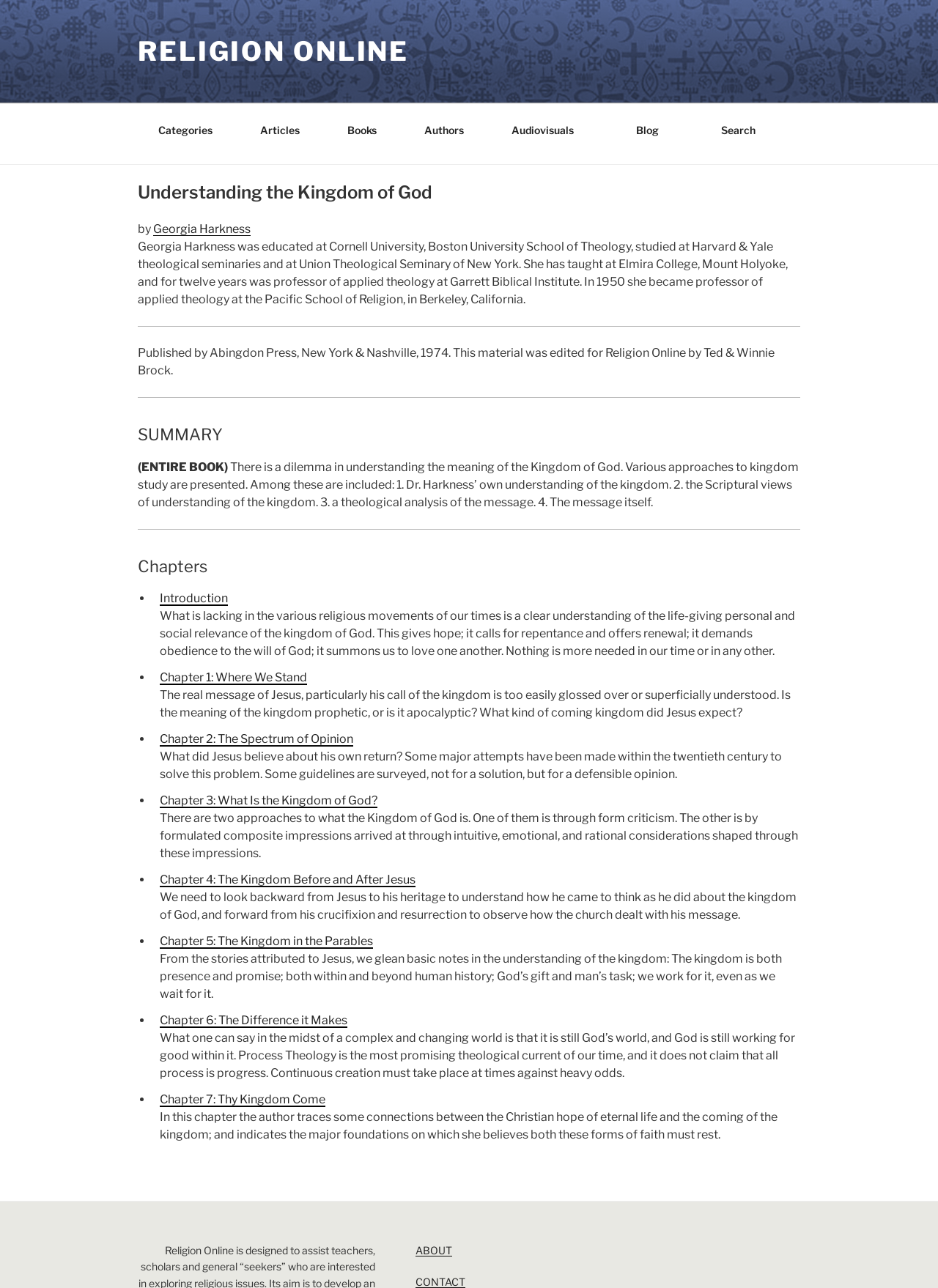Provide a thorough description of the webpage you see.

The webpage is about understanding the Kingdom of God, a religious topic. At the top, there is a navigation menu with links to various categories, including "Categories", "Articles", "Books", "Authors", "Audiovisuals", "Blog", and "Search". Below the navigation menu, there is a main article section that takes up most of the page.

The article is titled "Understanding the Kingdom of God" and is written by Georgia Harkness. The author's name is displayed below the title, along with a brief description of her background and education. The article is divided into sections, including a summary, chapters, and a section about the author.

The summary section provides an overview of the book, including its main themes and approaches to understanding the Kingdom of God. Below the summary, there is a list of chapters, each with a brief description and a link to the chapter. The chapters are numbered from 1 to 7, and their titles include "Introduction", "Where We Stand", "The Spectrum of Opinion", "What Is the Kingdom of God?", "The Kingdom Before and After Jesus", "The Kingdom in the Parables", and "Thy Kingdom Come".

Each chapter description provides a brief summary of the chapter's content, including the main ideas and themes discussed. The descriptions are written in a formal and academic tone, suggesting that the book is a scholarly work on the topic of the Kingdom of God.

At the bottom of the page, there is a link to an "ABOUT" section, which may provide more information about the author or the website. Overall, the webpage is a detailed and informative resource for those interested in understanding the Kingdom of God from a religious perspective.